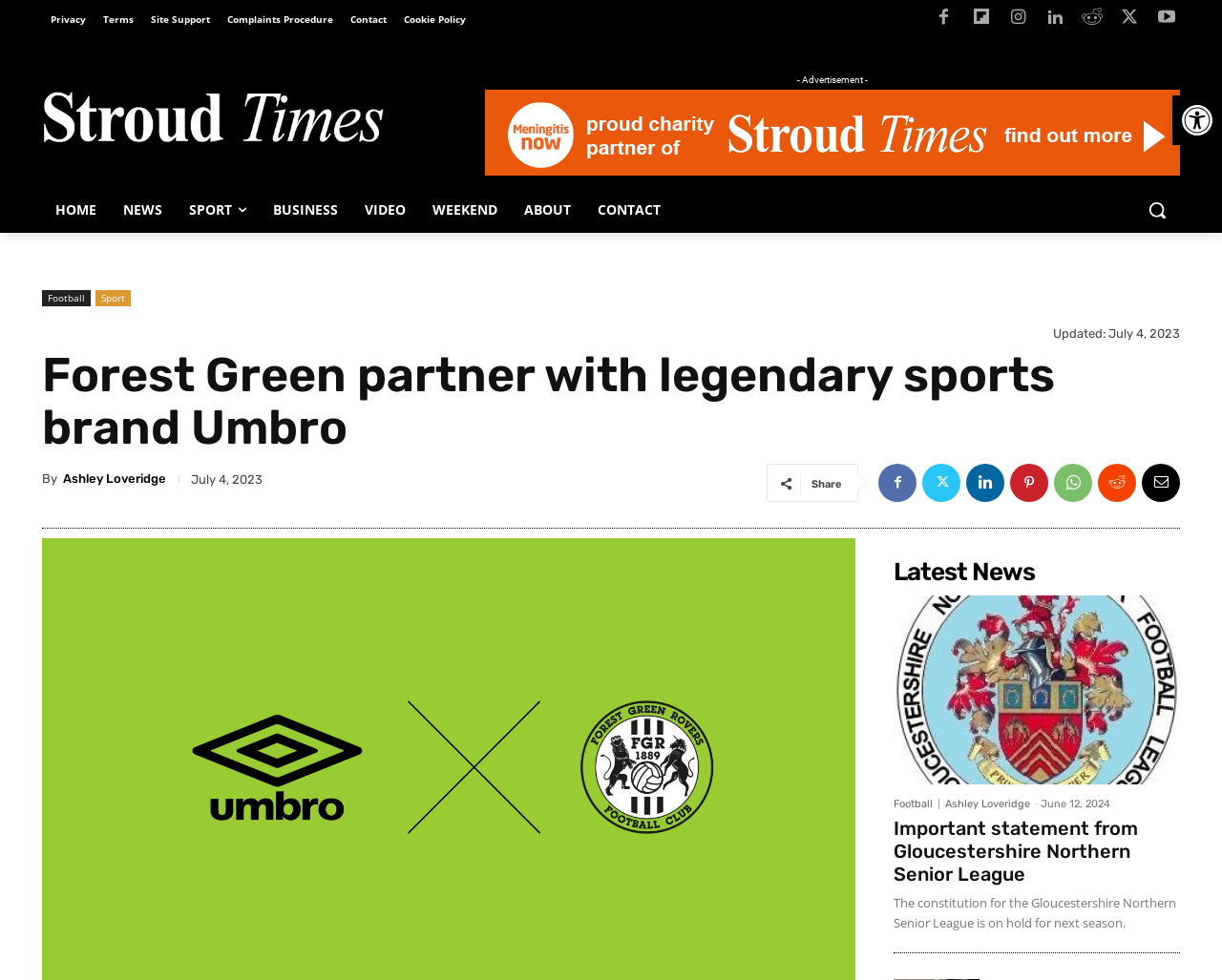Indicate the bounding box coordinates of the element that needs to be clicked to satisfy the following instruction: "Visit the HOME page". The coordinates should be four float numbers between 0 and 1, i.e., [left, top, right, bottom].

[0.034, 0.191, 0.09, 0.238]